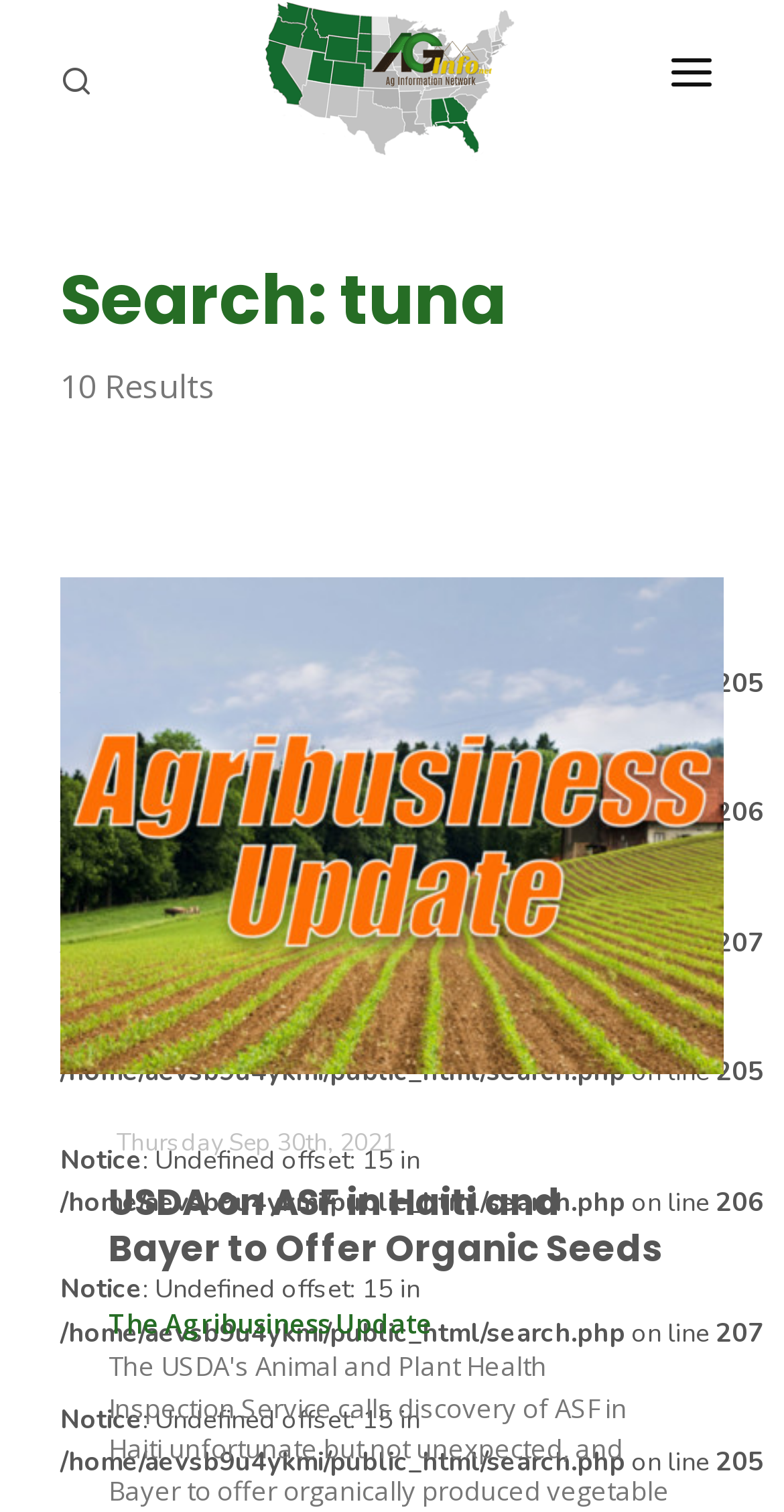What is the name of the logo?
Your answer should be a single word or phrase derived from the screenshot.

AGInfo Logo